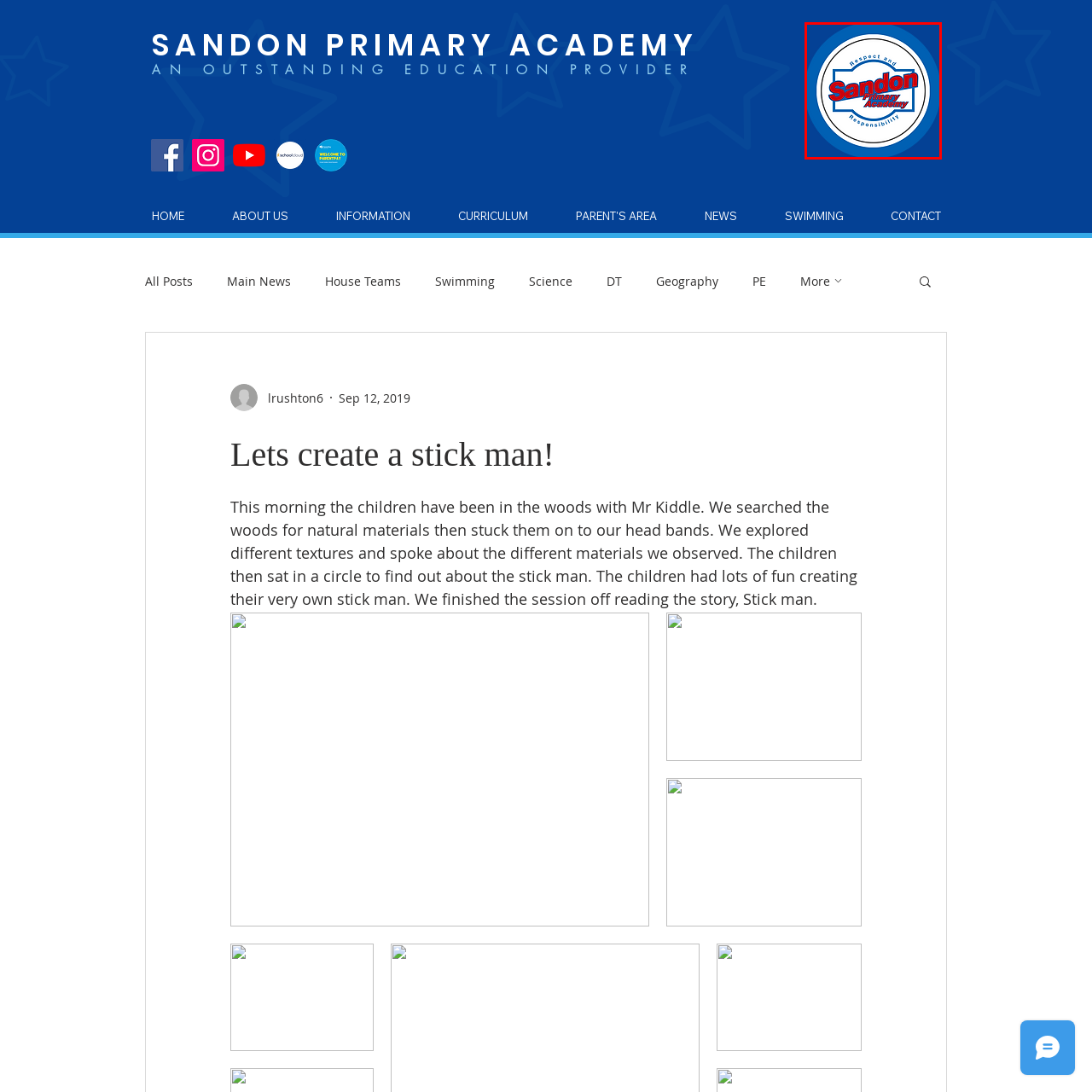Take a close look at the image marked with a red boundary and thoroughly answer the ensuing question using the information observed in the image:
What values are inscribed around the top and bottom edges?

The outer circle of the logo showcases a blue background, and the words 'Respect and Responsibility' are inscribed around the top and bottom edges, which represents the school's core values.